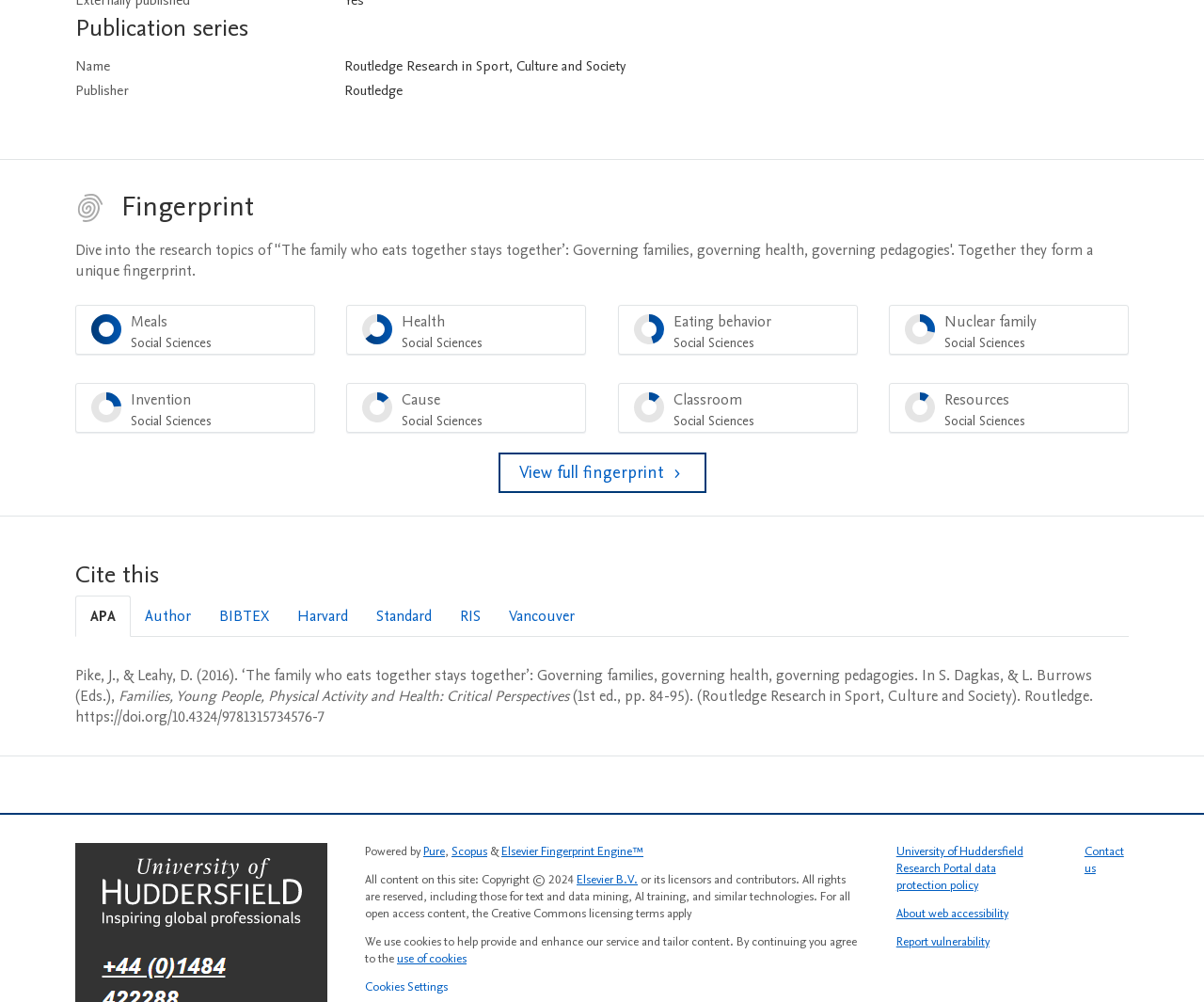Identify the bounding box coordinates for the UI element mentioned here: "invention Social Sciences 23%". Provide the coordinates as four float values between 0 and 1, i.e., [left, top, right, bottom].

[0.062, 0.383, 0.262, 0.432]